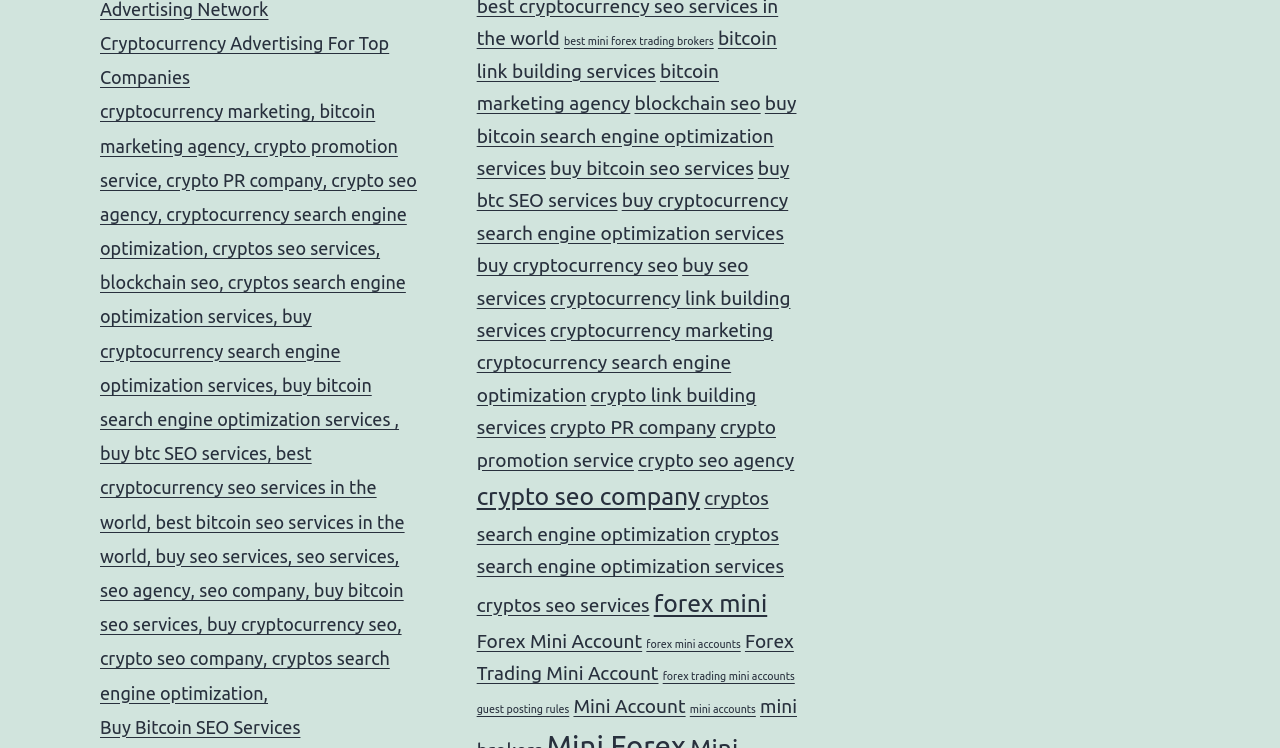Locate the bounding box coordinates of the area that needs to be clicked to fulfill the following instruction: "Click on Cryptocurrency Advertising For Top Companies". The coordinates should be in the format of four float numbers between 0 and 1, namely [left, top, right, bottom].

[0.078, 0.044, 0.304, 0.117]